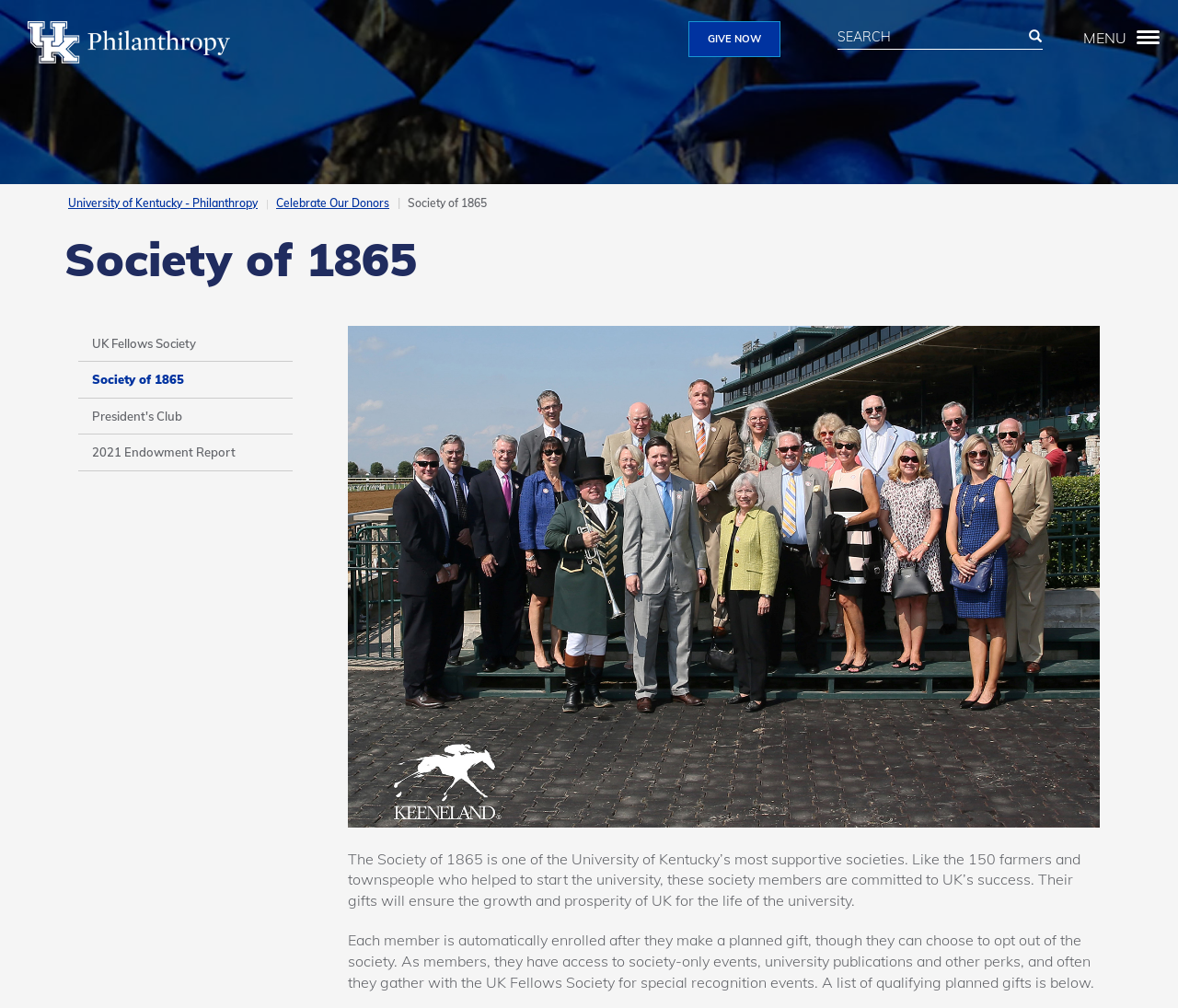What is the purpose of the Society of 1865?
Use the image to give a comprehensive and detailed response to the question.

The purpose of the Society of 1865 can be found in the static text element which states that 'The Society of 1865 is one of the University of Kentucky’s most supportive societies... Their gifts will ensure the growth and prosperity of UK for the life of the university.' Therefore, the purpose of the Society of 1865 is to support UK's success.